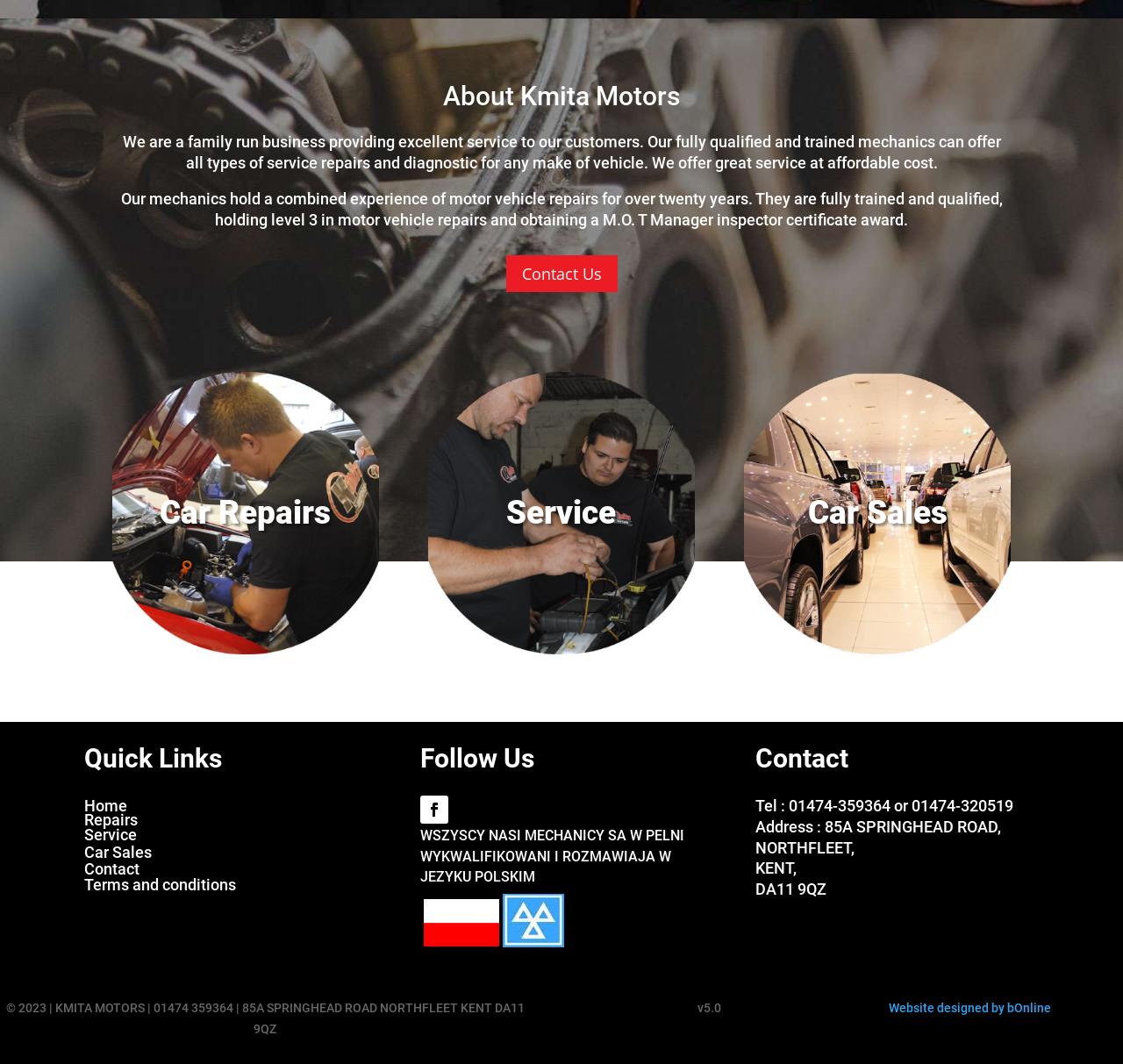Find the bounding box coordinates for the HTML element described in this sentence: "Contact Us". Provide the coordinates as four float numbers between 0 and 1, in the format [left, top, right, bottom].

[0.45, 0.24, 0.55, 0.274]